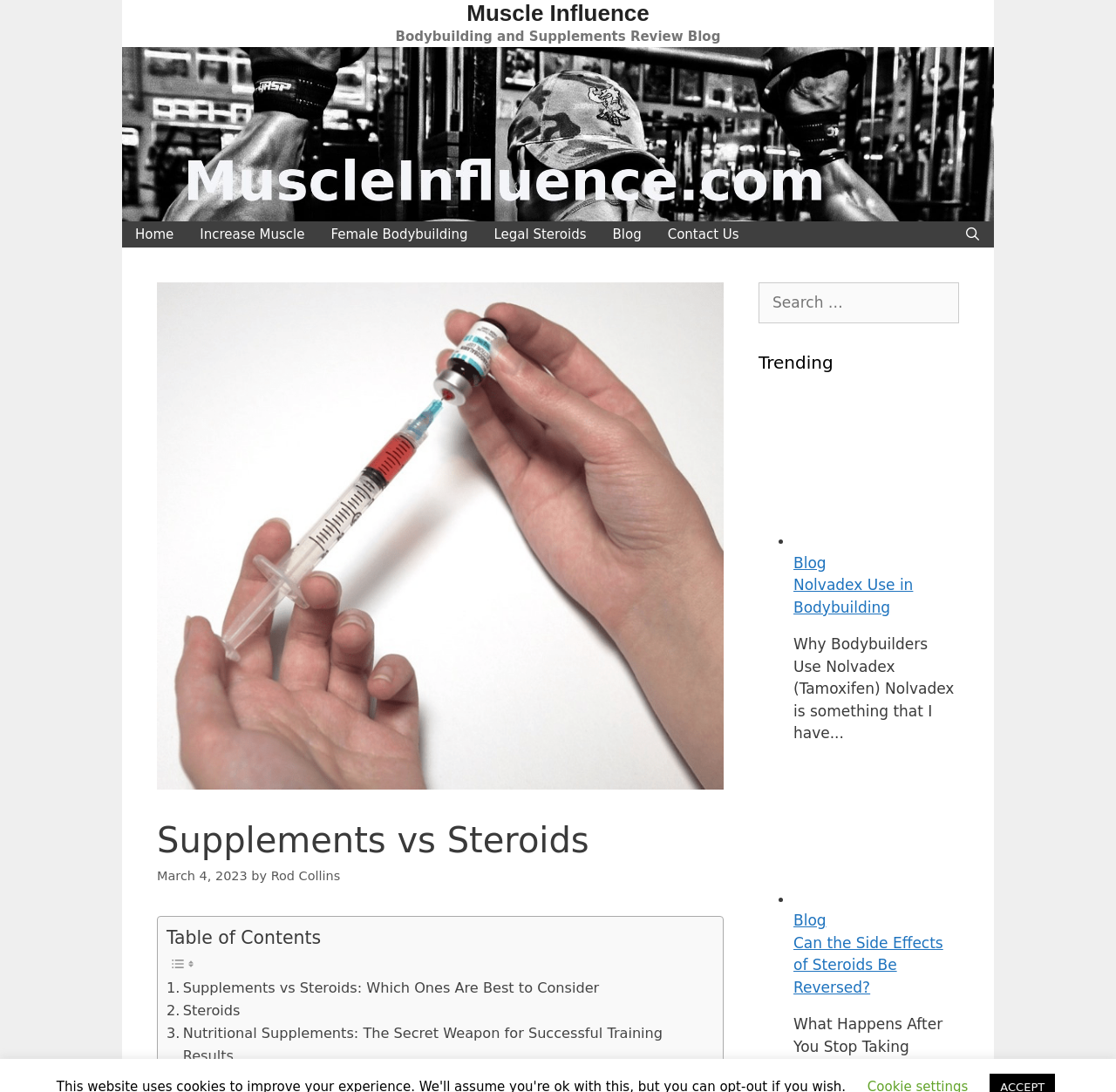Please locate the bounding box coordinates of the region I need to click to follow this instruction: "Click on the 'Home' link".

[0.109, 0.202, 0.167, 0.226]